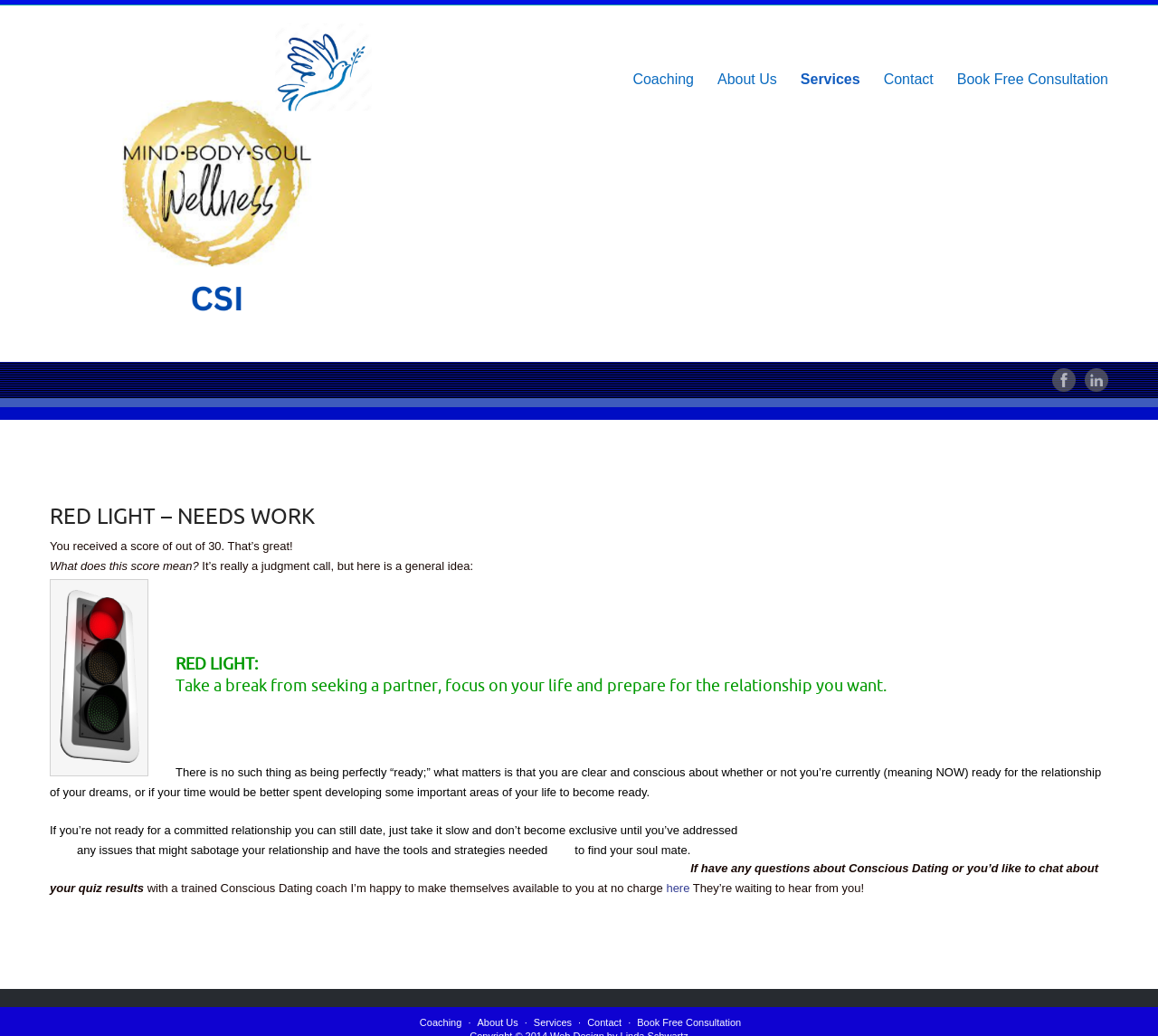What is the purpose of the 'RED LIGHT'?
Examine the screenshot and reply with a single word or phrase.

Take a break